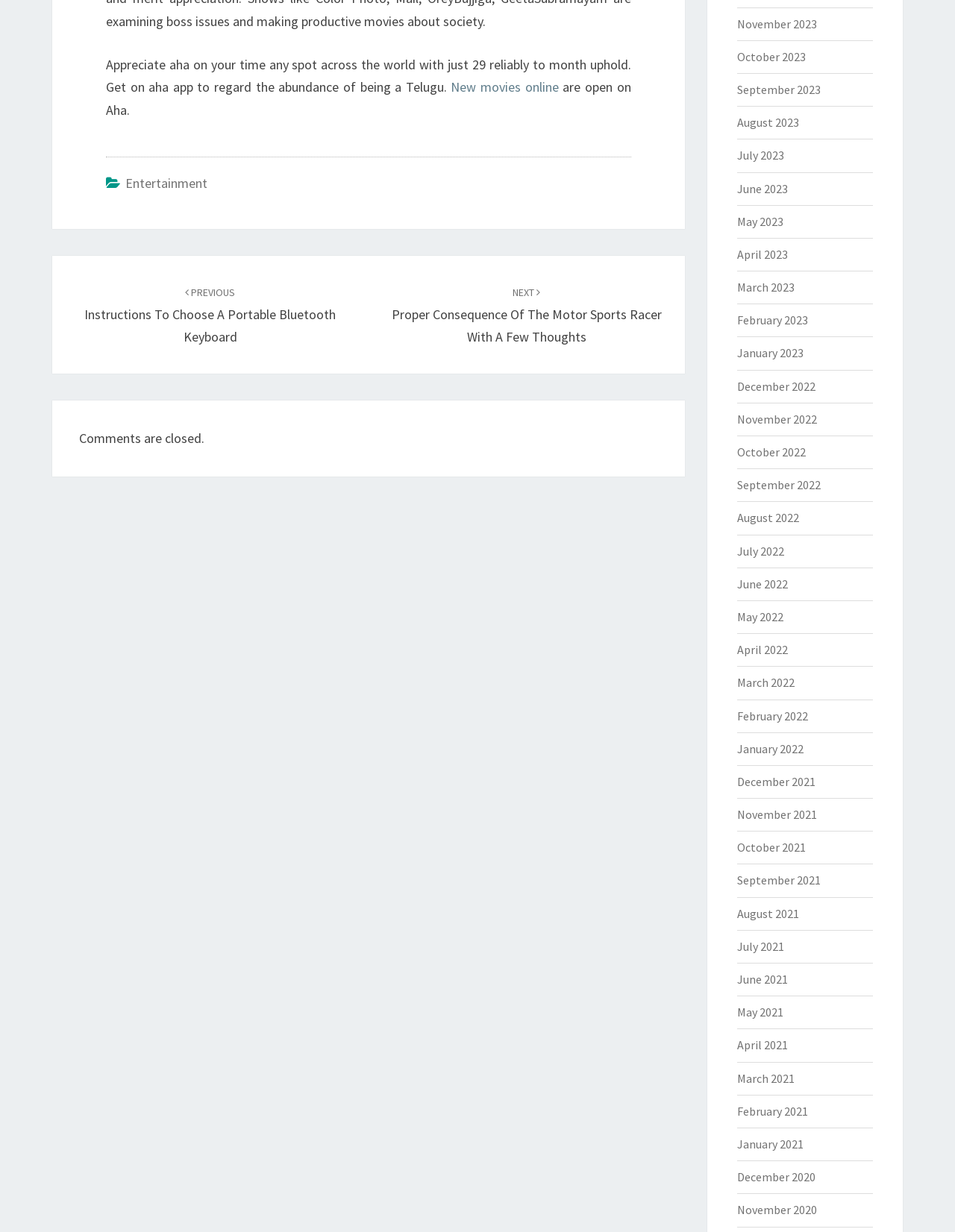What is the category of the link 'New movies online'?
Provide a well-explained and detailed answer to the question.

The link 'New movies online' is located near the top of the page, and below it is a footer section with a link labeled 'Entertainment'. Based on their proximity, it is likely that 'New movies online' falls under the category of Entertainment.